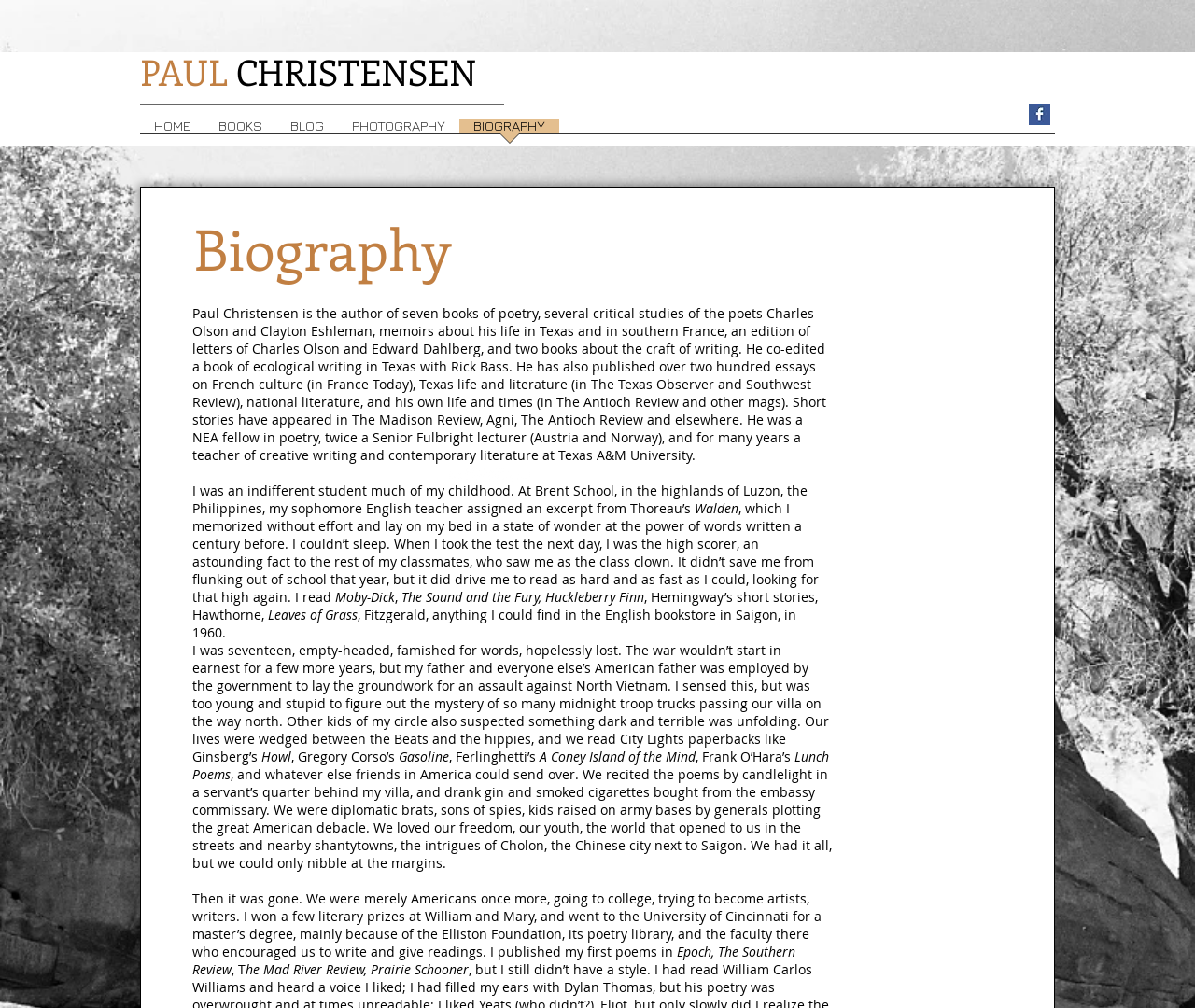What is Paul Christensen's profession?
Based on the screenshot, provide your answer in one word or phrase.

Author